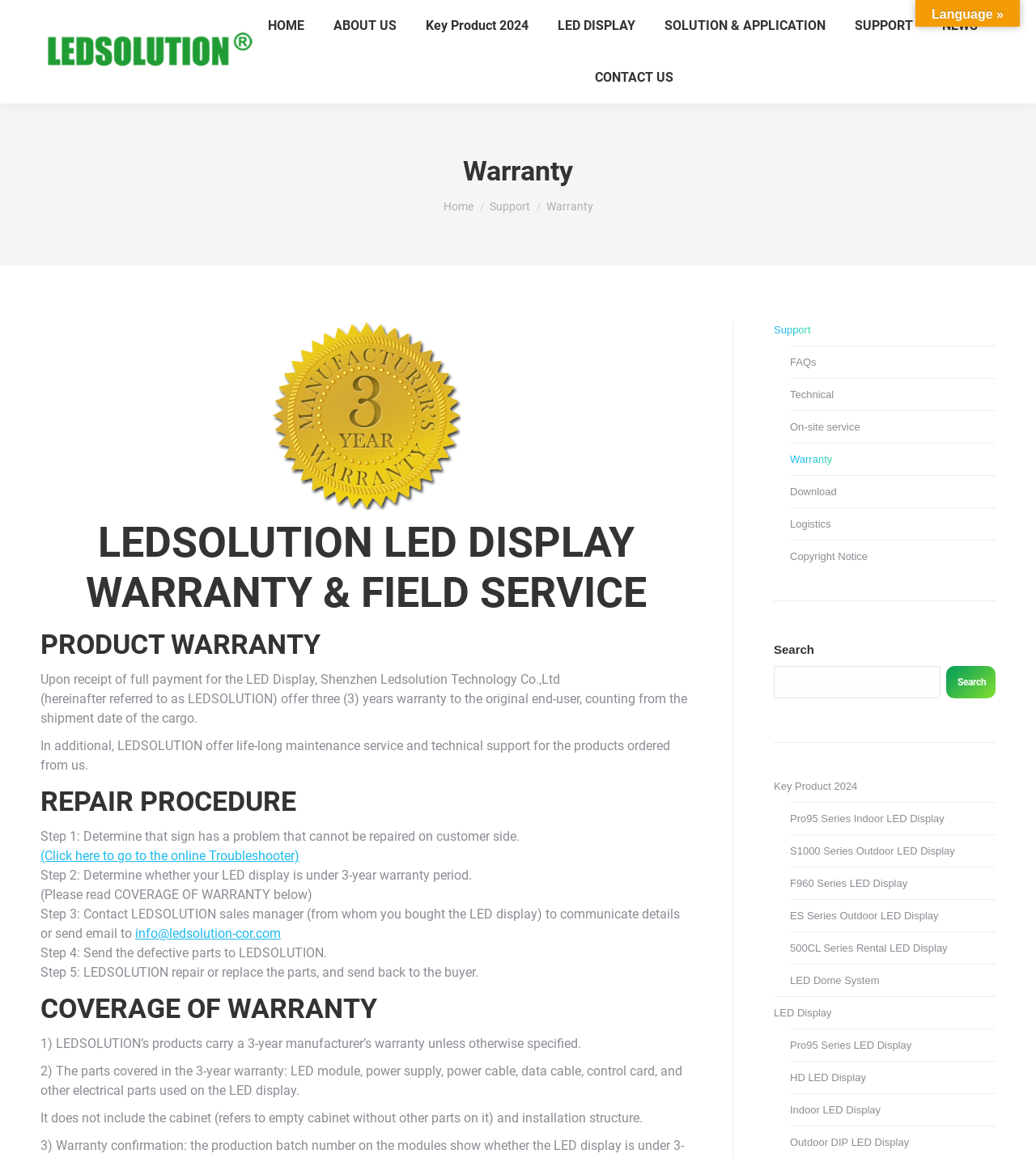Identify the bounding box coordinates of the clickable region required to complete the instruction: "Click on HOME". The coordinates should be given as four float numbers within the range of 0 and 1, i.e., [left, top, right, bottom].

[0.255, 0.013, 0.296, 0.032]